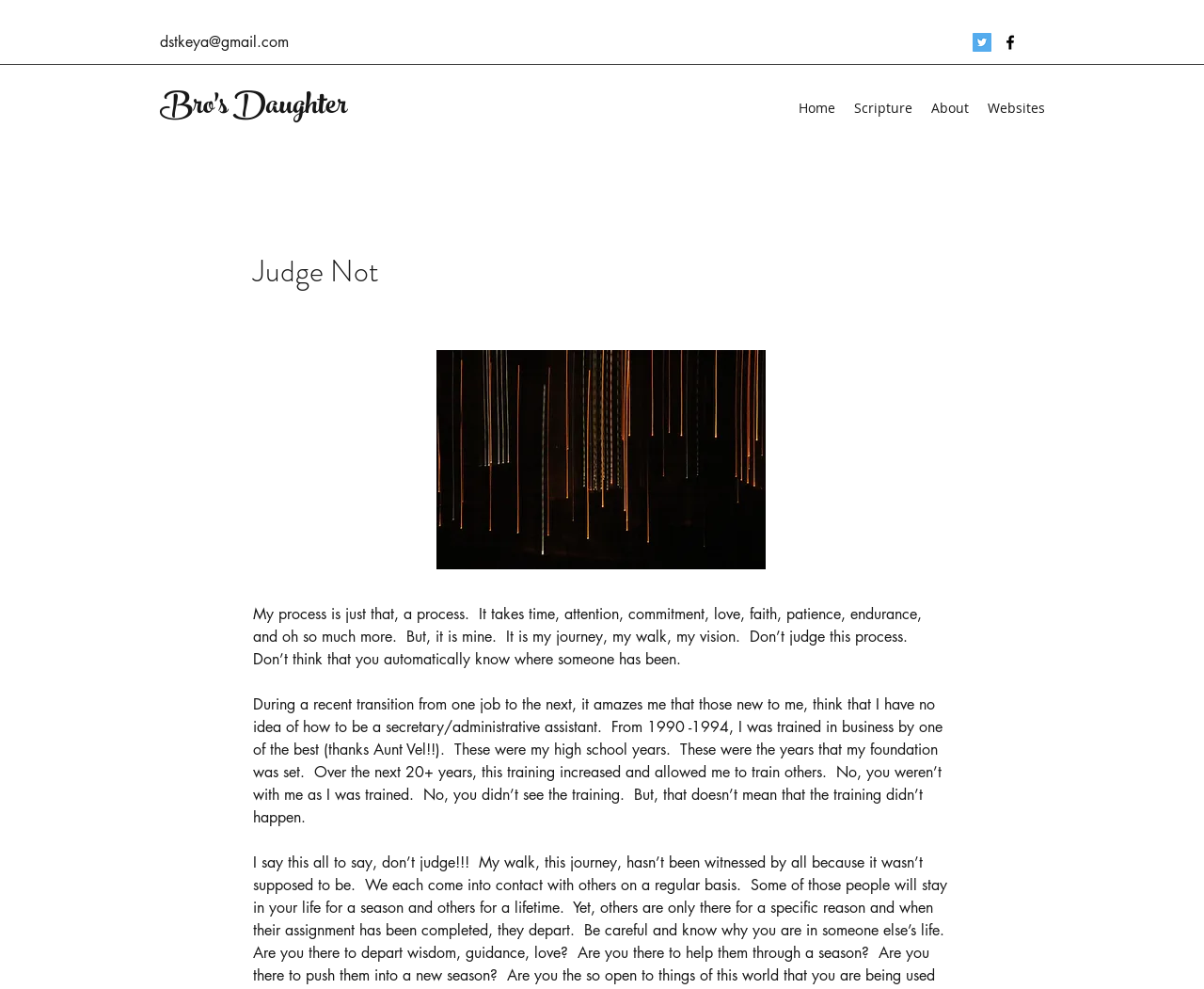Identify the bounding box for the described UI element: "Scripture".

[0.702, 0.095, 0.766, 0.124]